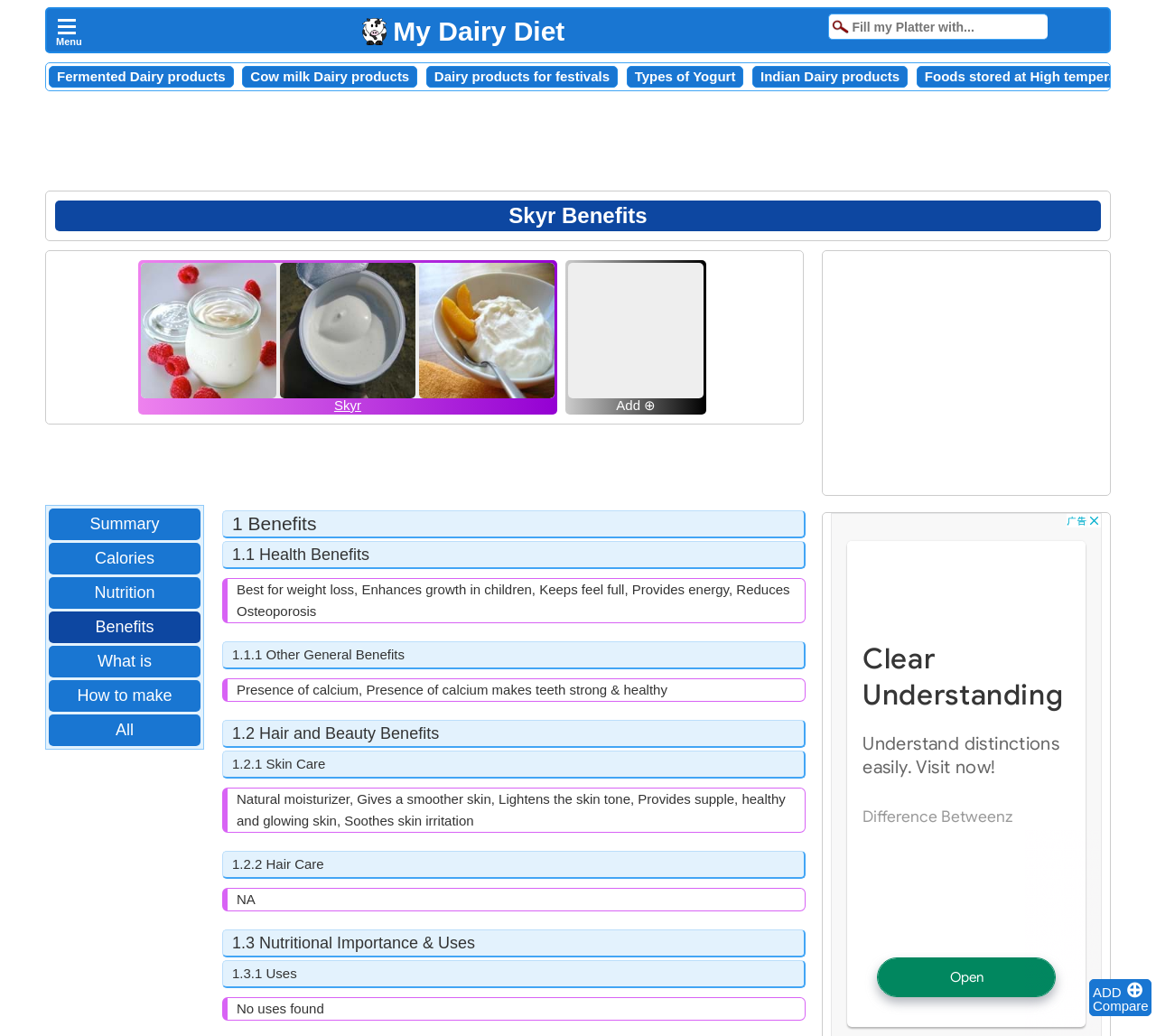What is the benefit of Skyr for skin care?
Please provide a single word or phrase as your answer based on the screenshot.

Natural moisturizer, etc.